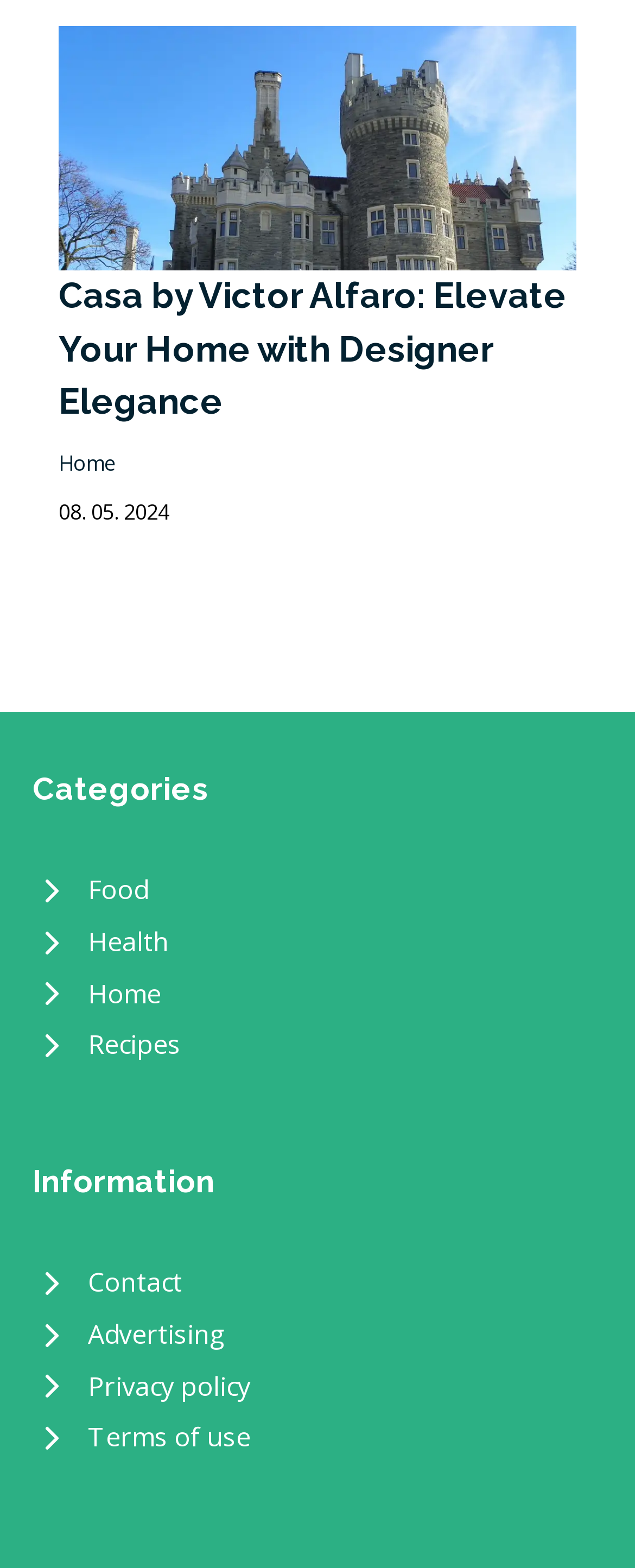Please identify the coordinates of the bounding box that should be clicked to fulfill this instruction: "Go to Home page".

[0.092, 0.285, 0.185, 0.304]